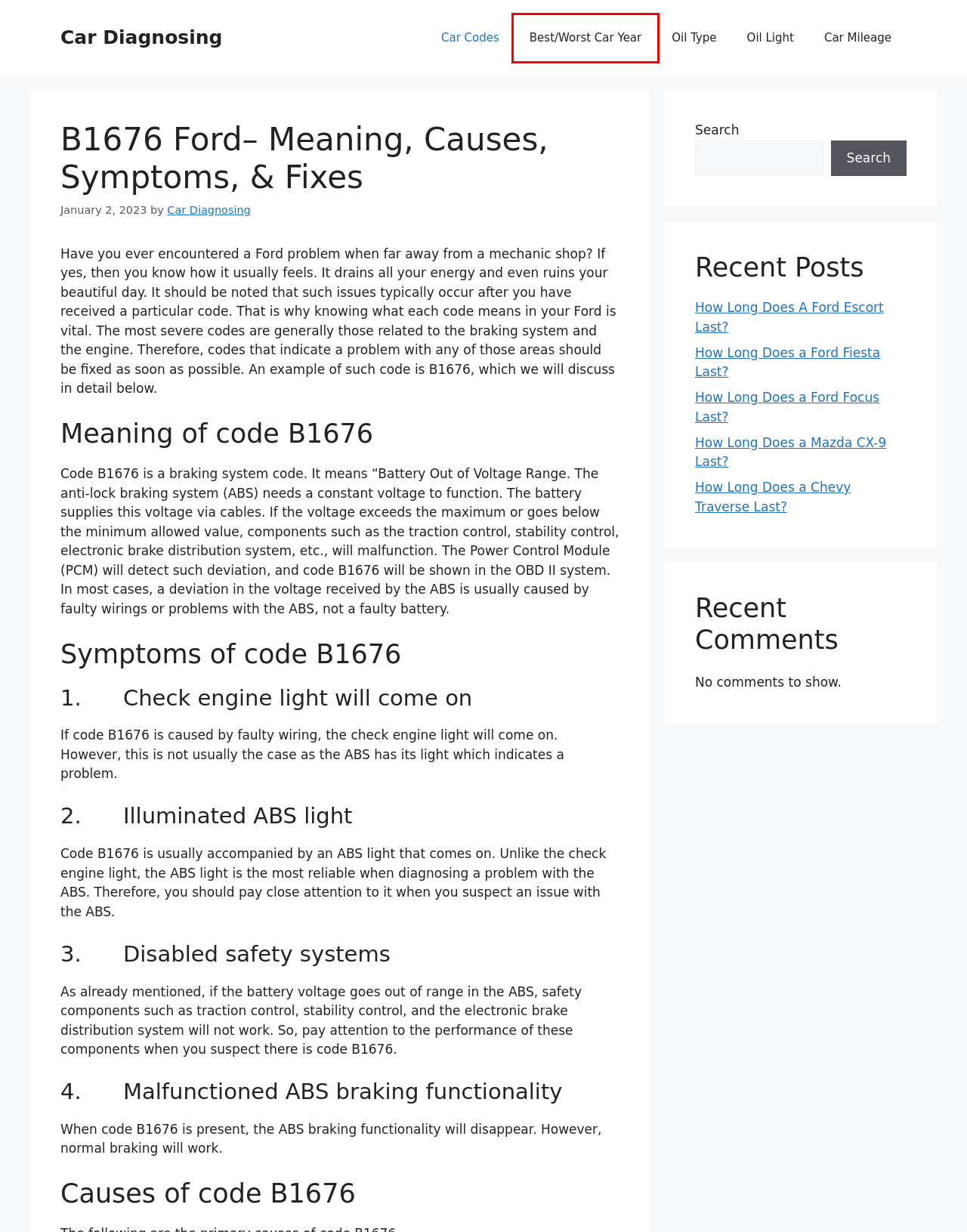Examine the screenshot of a webpage with a red rectangle bounding box. Select the most accurate webpage description that matches the new webpage after clicking the element within the bounding box. Here are the candidates:
A. Oil Type - Car Diagnosing
B. How Long Does a Ford Focus Last? - Car Diagnosing
C. Best/Worst Car Year - Car Diagnosing
D. How Long Does a Mazda CX-9 Last? - Car Diagnosing
E. How Long Does a Chevy Traverse Last? - Car Diagnosing
F. Car Mileage - Car Diagnosing
G. Oil Light - Car Diagnosing
H. Car Diagnosing - Car Diagnosing

C